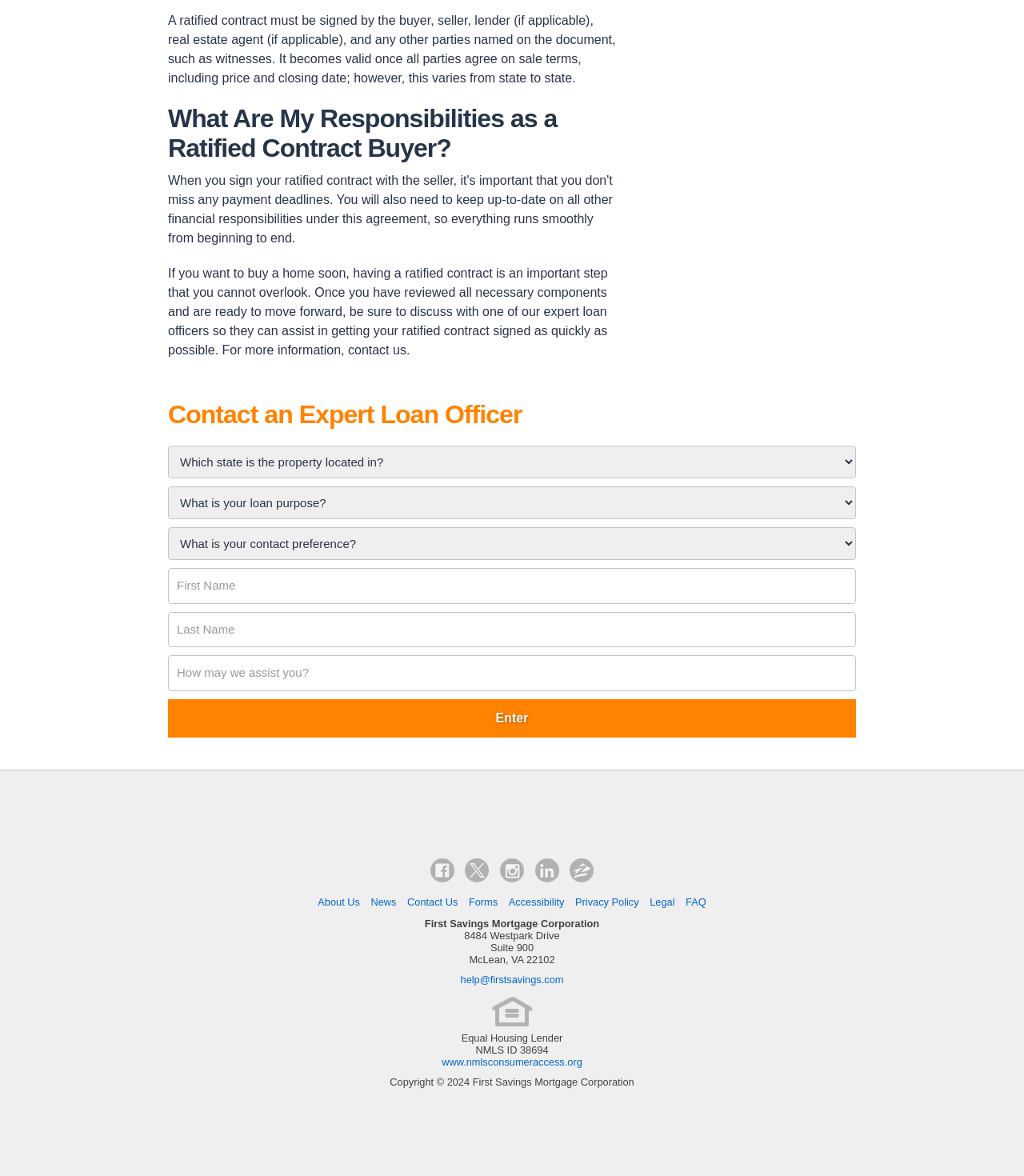Please identify the bounding box coordinates of where to click in order to follow the instruction: "Select a state".

[0.164, 0.379, 0.836, 0.407]